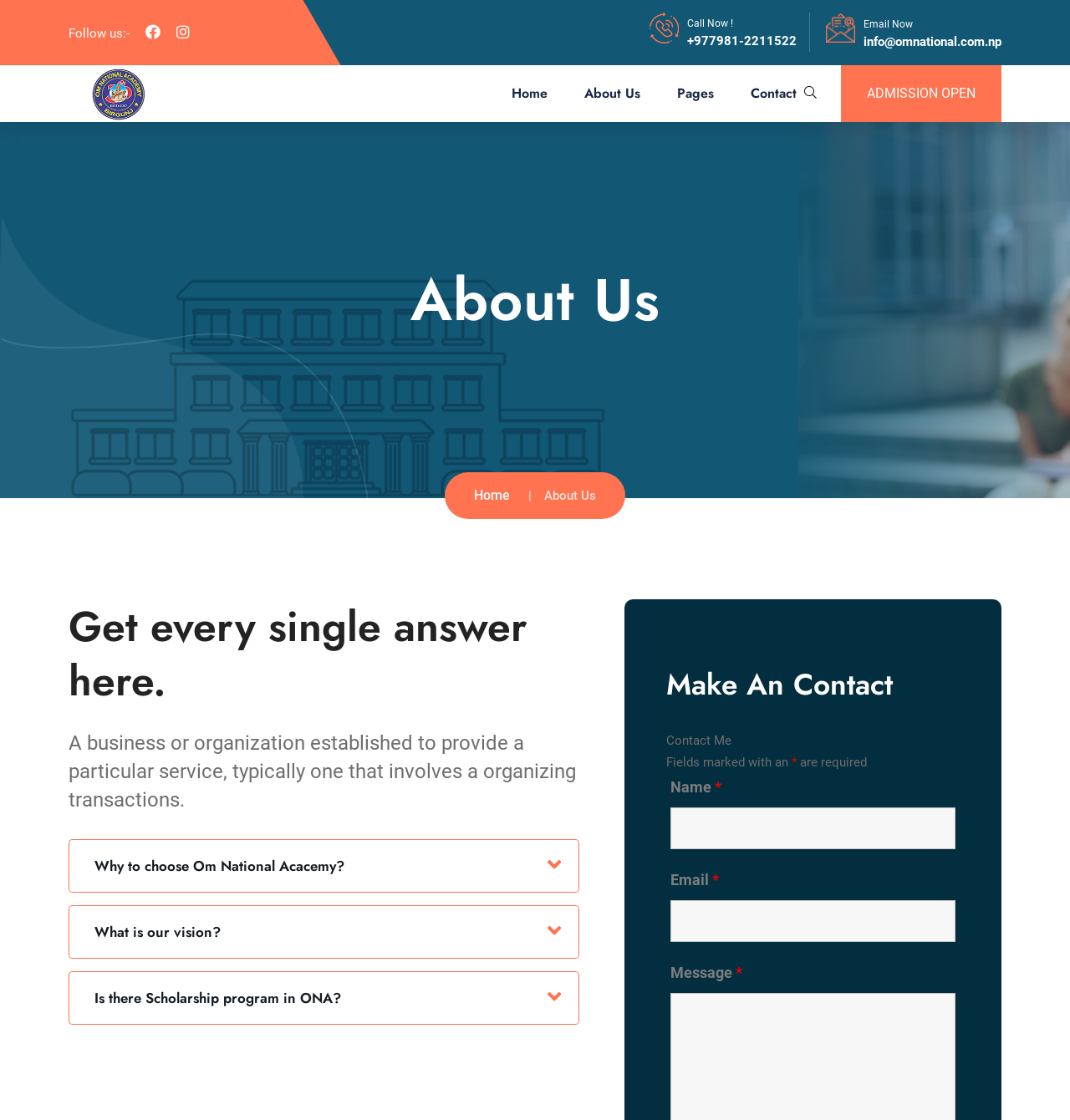What is the name of the college?
Use the image to give a comprehensive and detailed response to the question.

I found the name of the college by looking at the heading 'About Us' and the image with the text 'Science college in Birgunj Nepal', which suggests that the college is Om National Academy.